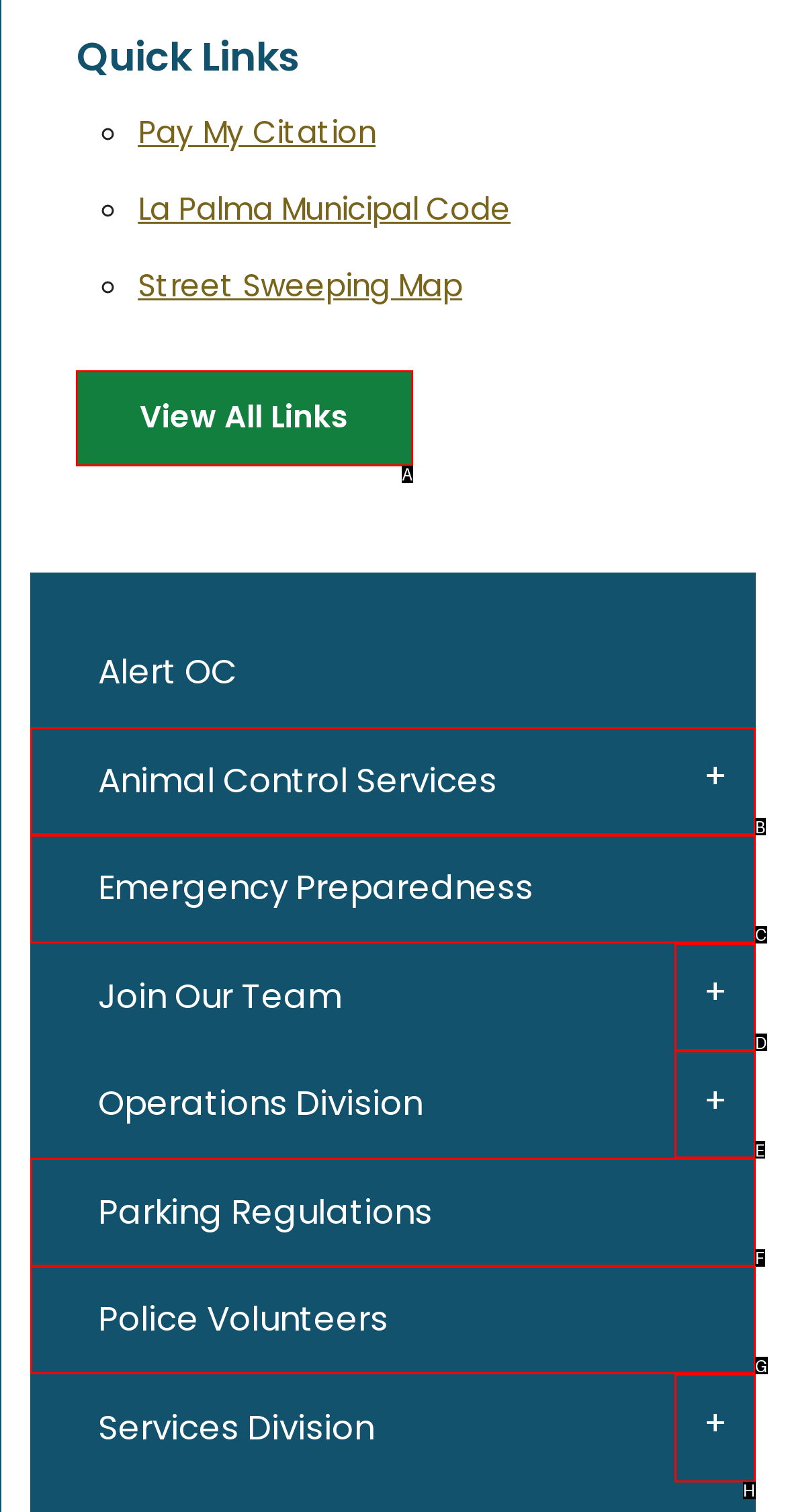Choose the letter of the UI element necessary for this task: View all links
Answer with the correct letter.

A